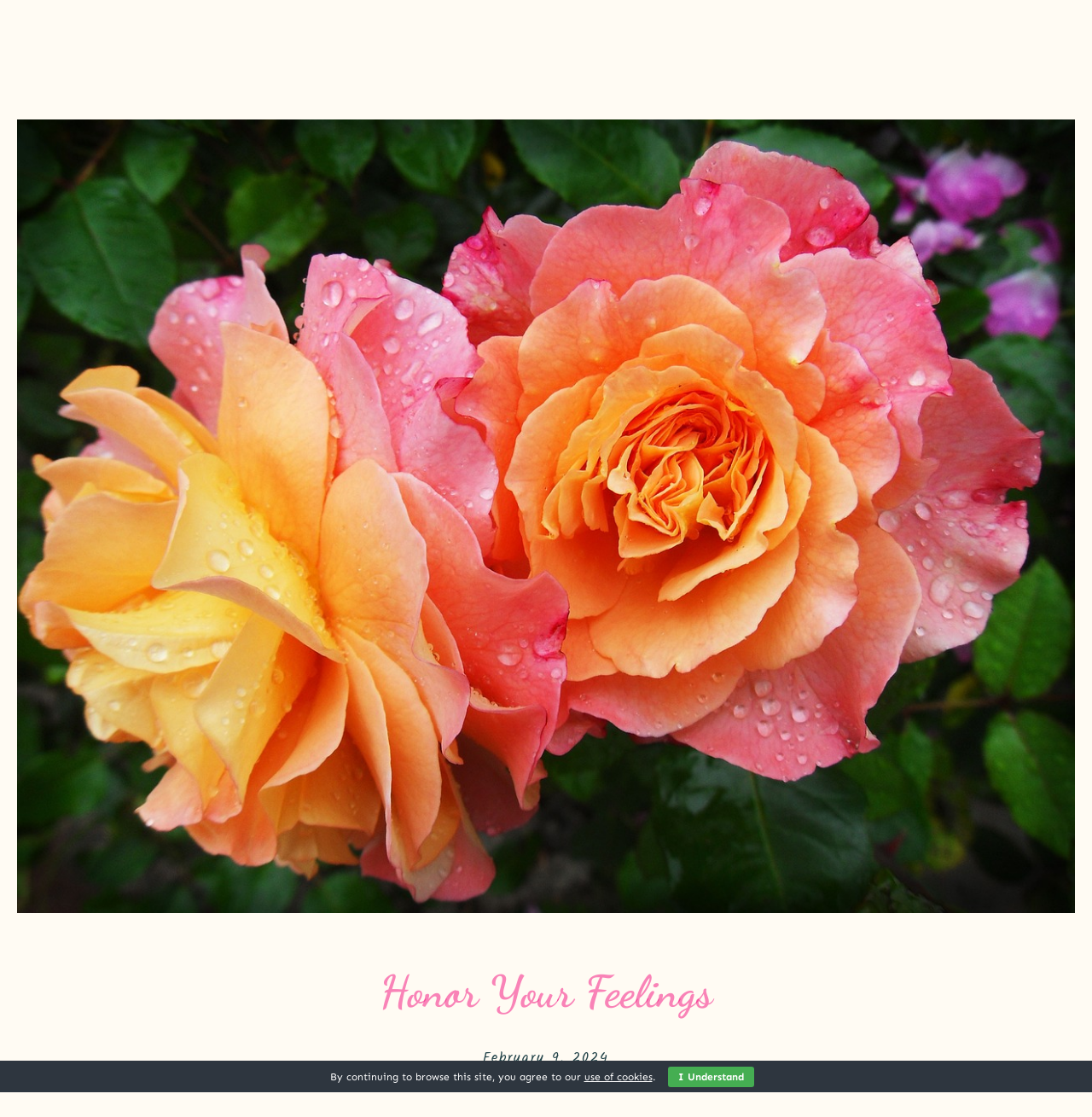Determine the bounding box coordinates of the UI element described by: "use of cookies".

[0.535, 0.958, 0.597, 0.969]